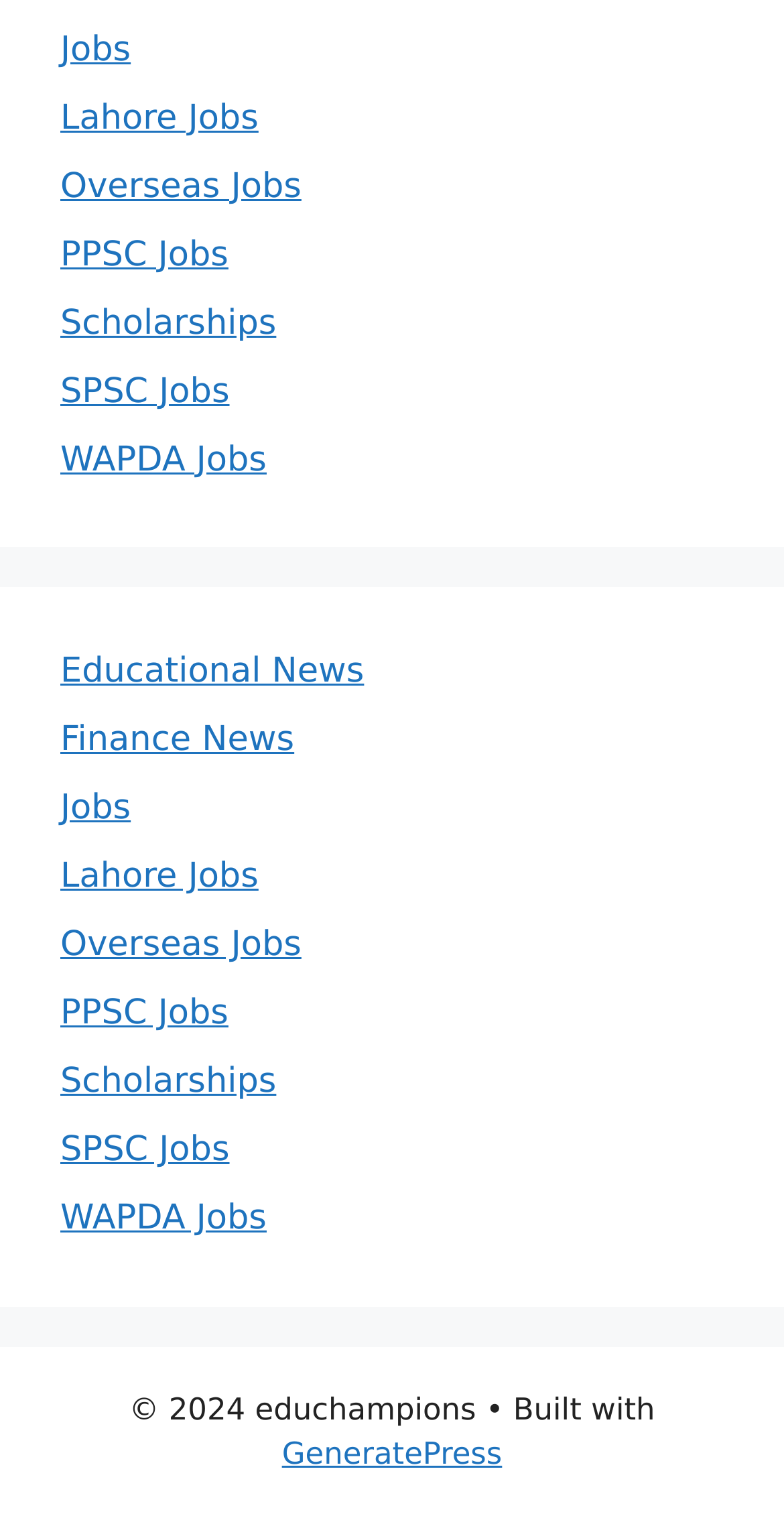What is the theme of the webpage?
Please respond to the question with a detailed and well-explained answer.

Based on the categories of jobs and news listed on the webpage, I can infer that the theme of the webpage is related to education.